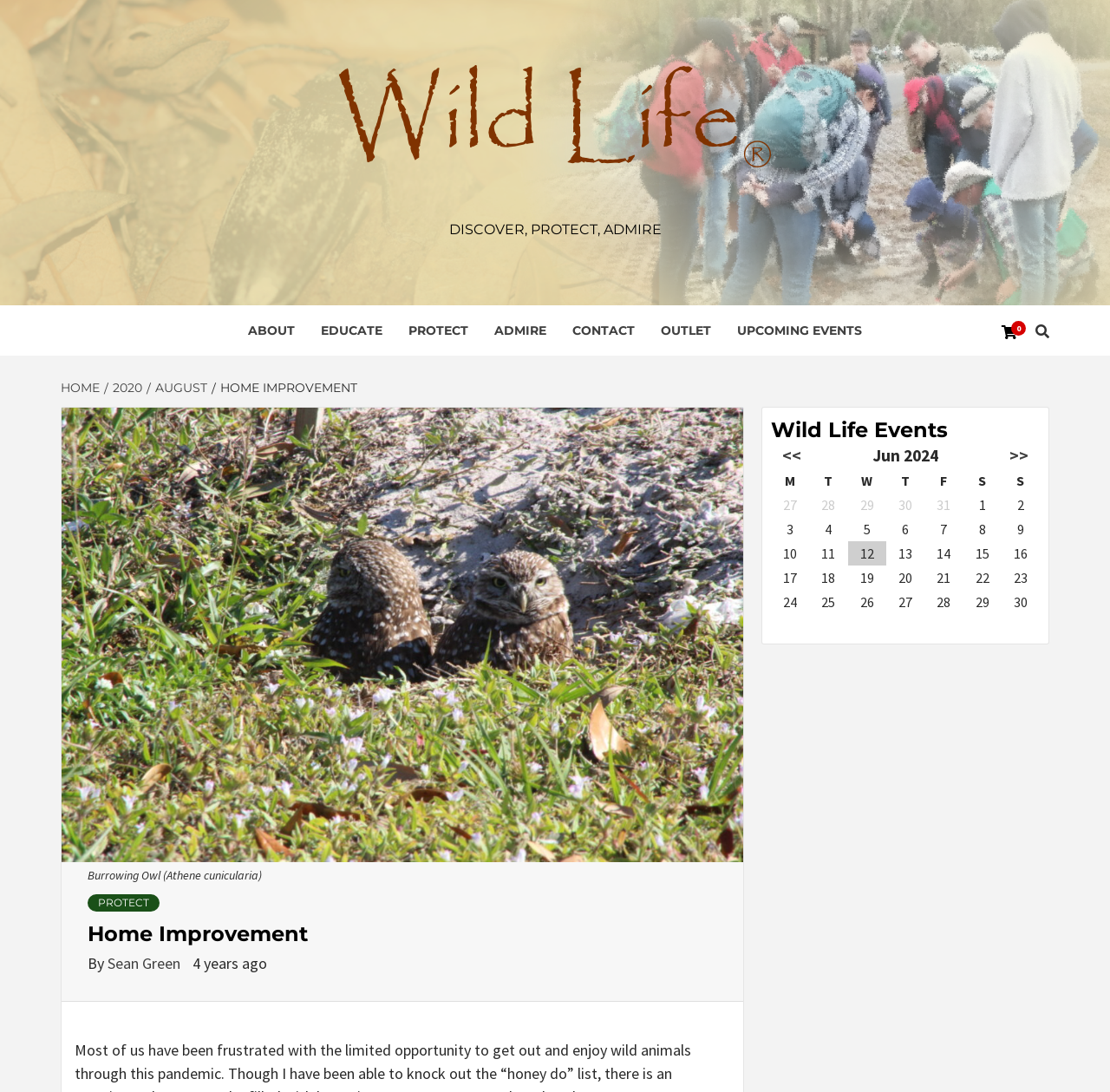What is the purpose of the table on the right side of the webpage?
Use the information from the screenshot to give a comprehensive response to the question.

The table on the right side of the webpage is used to display Wild Life Events as indicated by the heading 'Wild Life Events' and the content of the table which shows dates and events.